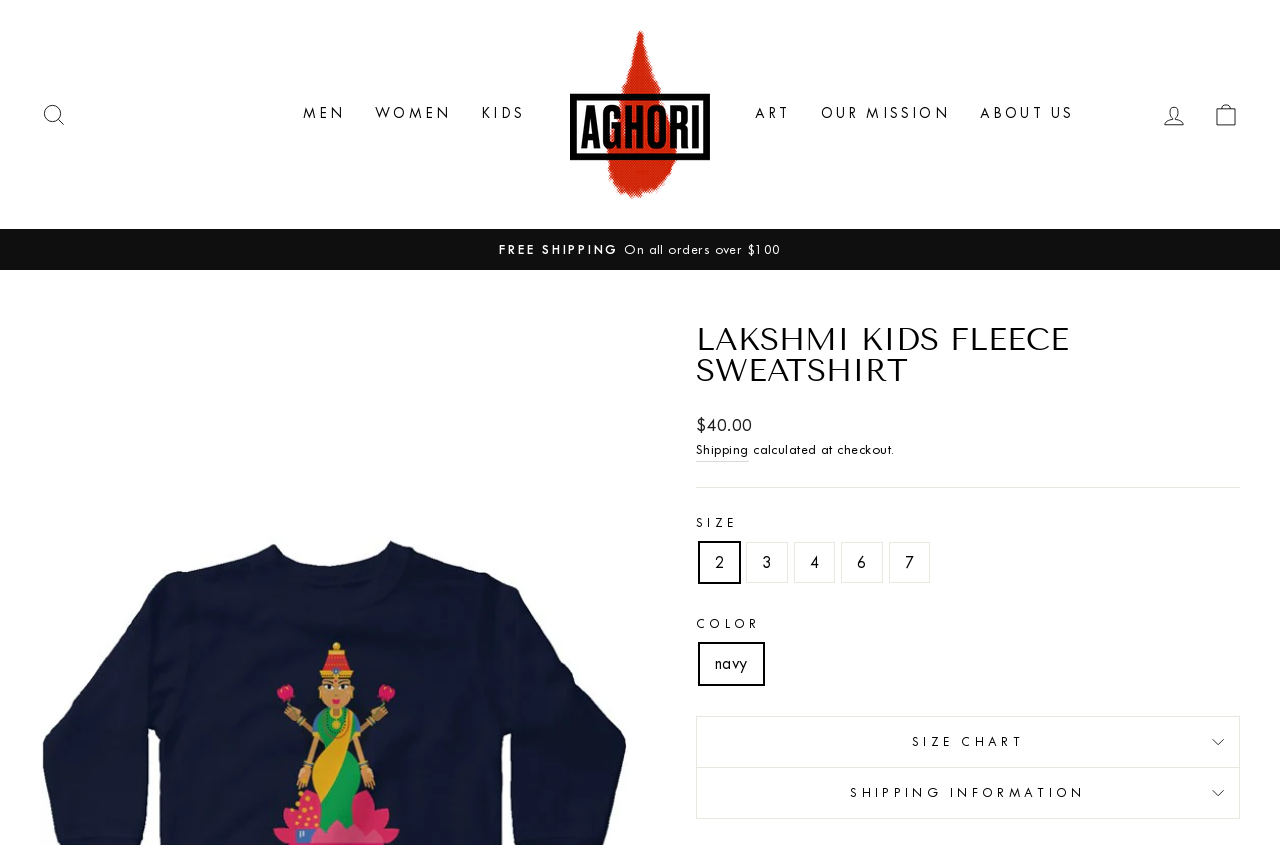Please provide a comprehensive answer to the question based on the screenshot: What is the default color of the Lakshmi Kids Fleece Sweatshirt?

I found the default color of the Lakshmi Kids Fleece Sweatshirt by looking at the color options, where the radio button for 'navy' is checked, indicating that it is the default color.